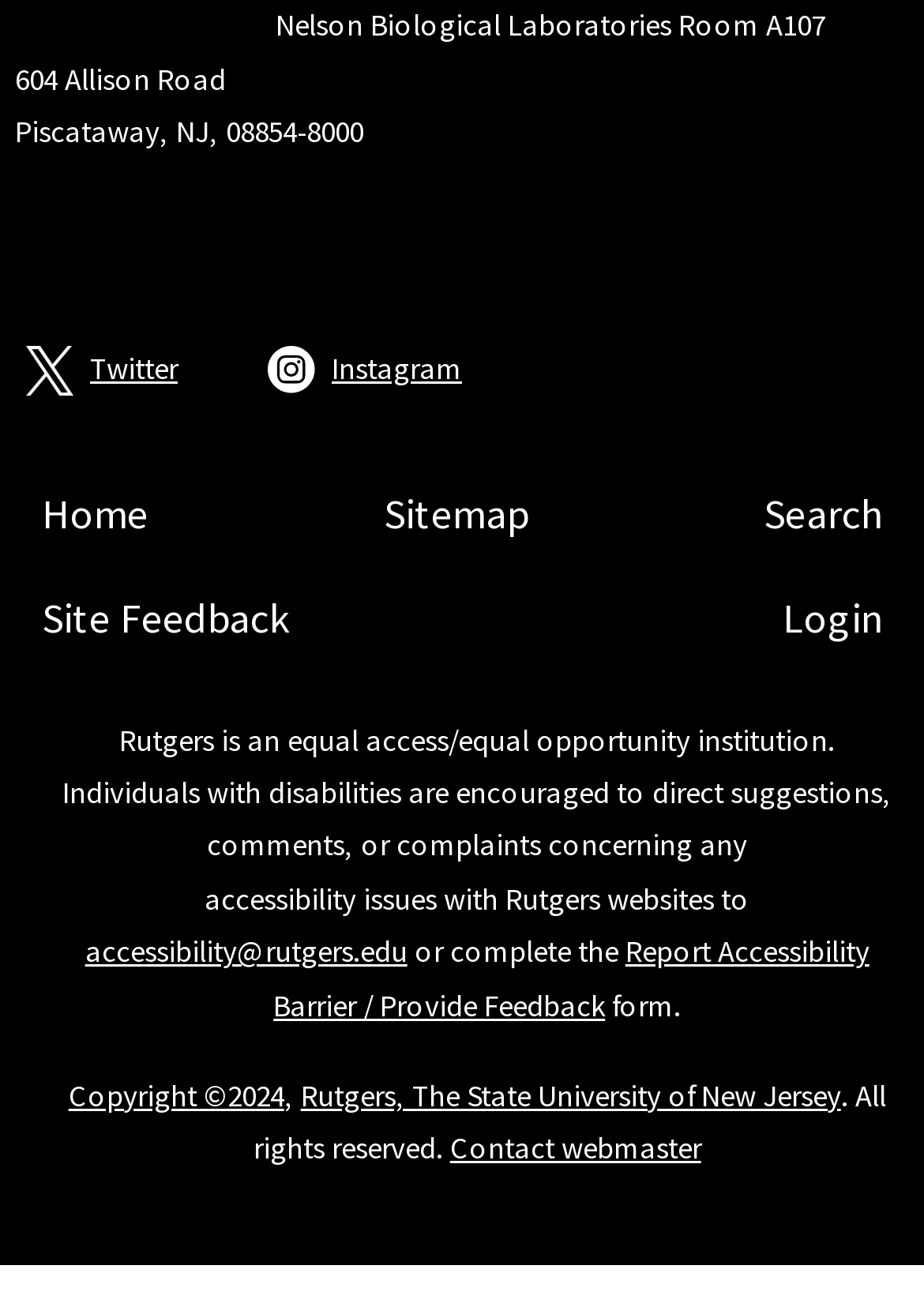Identify the coordinates of the bounding box for the element described below: "accessibility@rutgers.edu". Return the coordinates as four float numbers between 0 and 1: [left, top, right, bottom].

[0.092, 0.715, 0.441, 0.744]